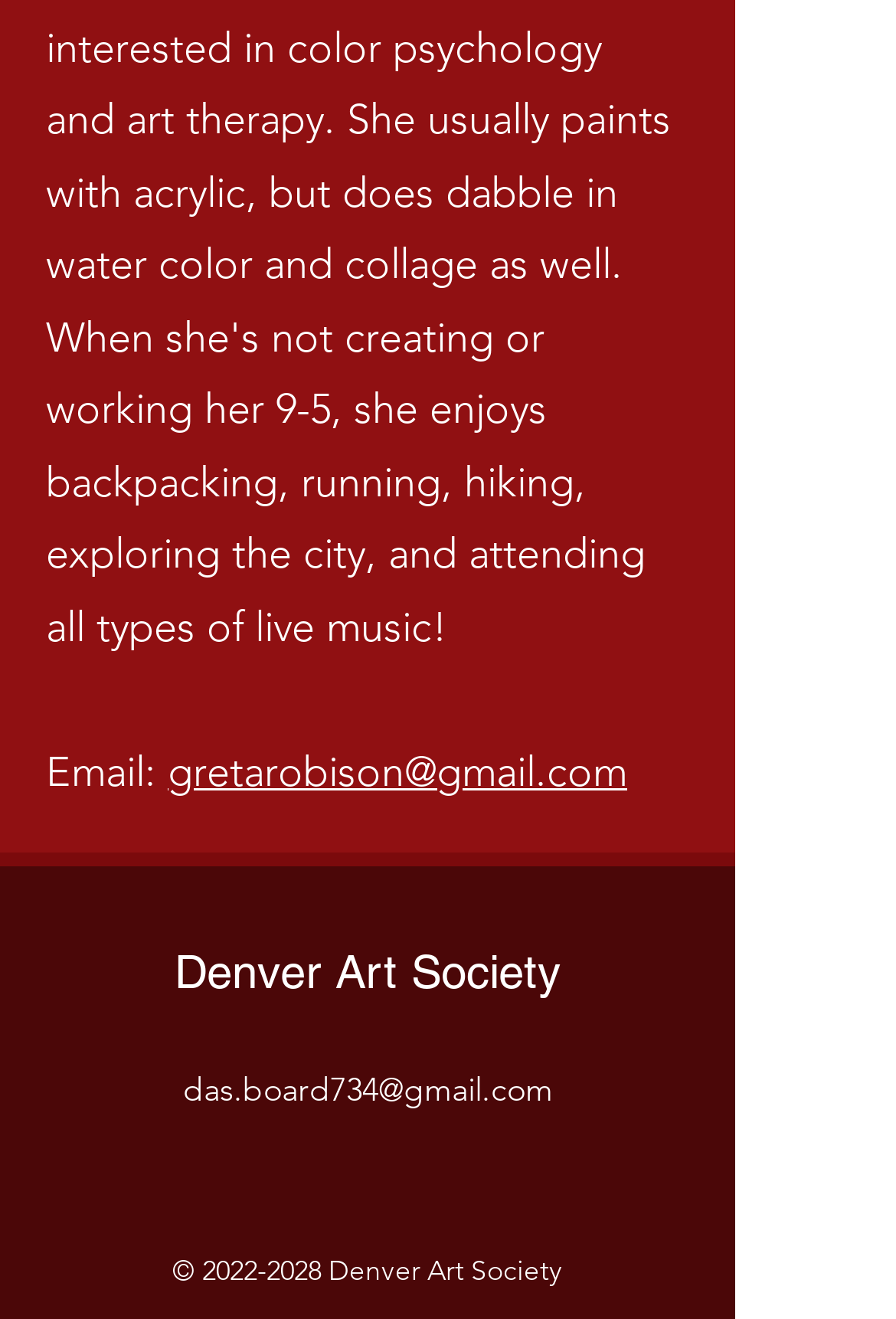Find and provide the bounding box coordinates for the UI element described with: "aria-label="Twitter"".

[0.492, 0.861, 0.582, 0.922]